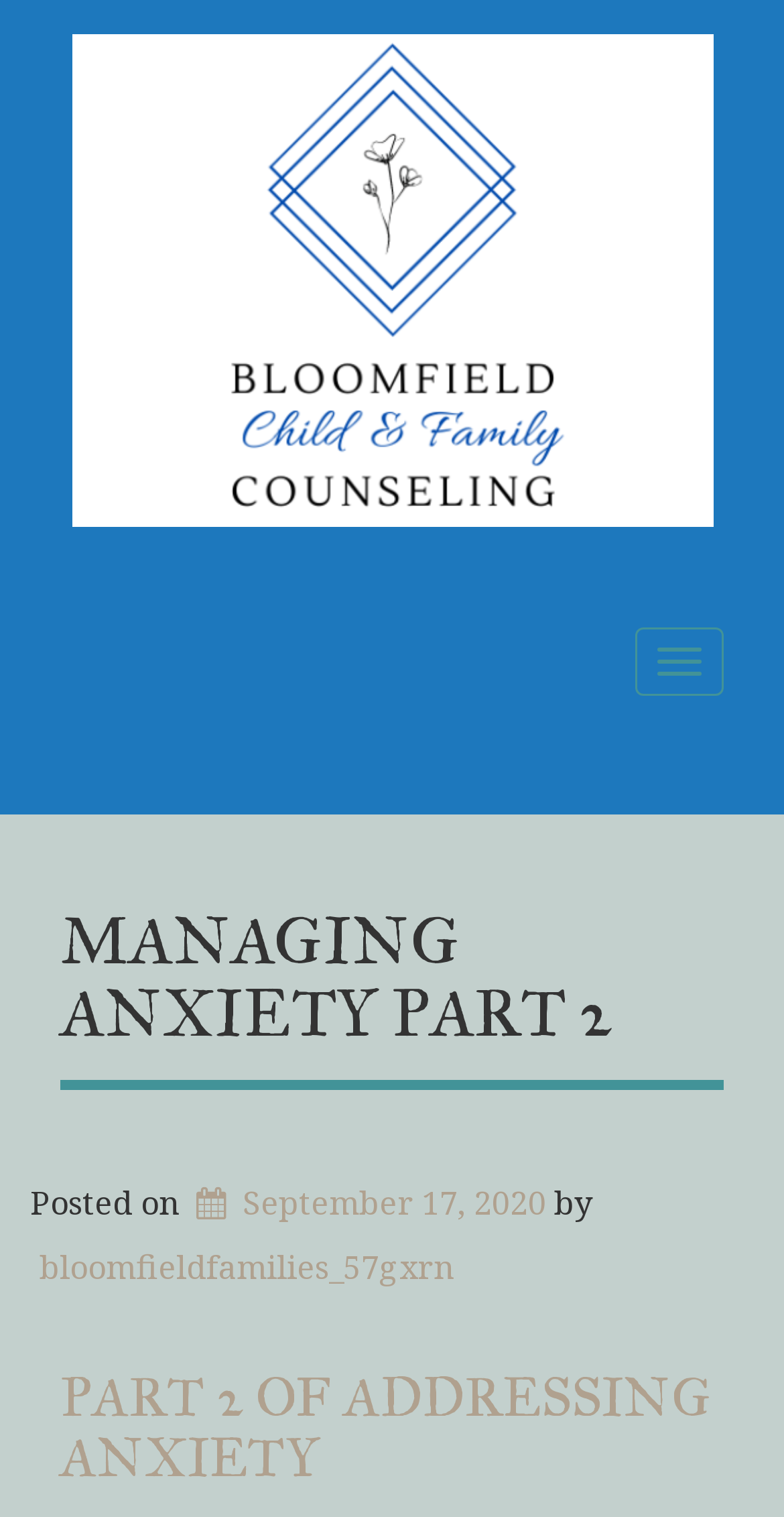Provide a brief response to the question using a single word or phrase: 
What is the date of the post?

September 17, 2020